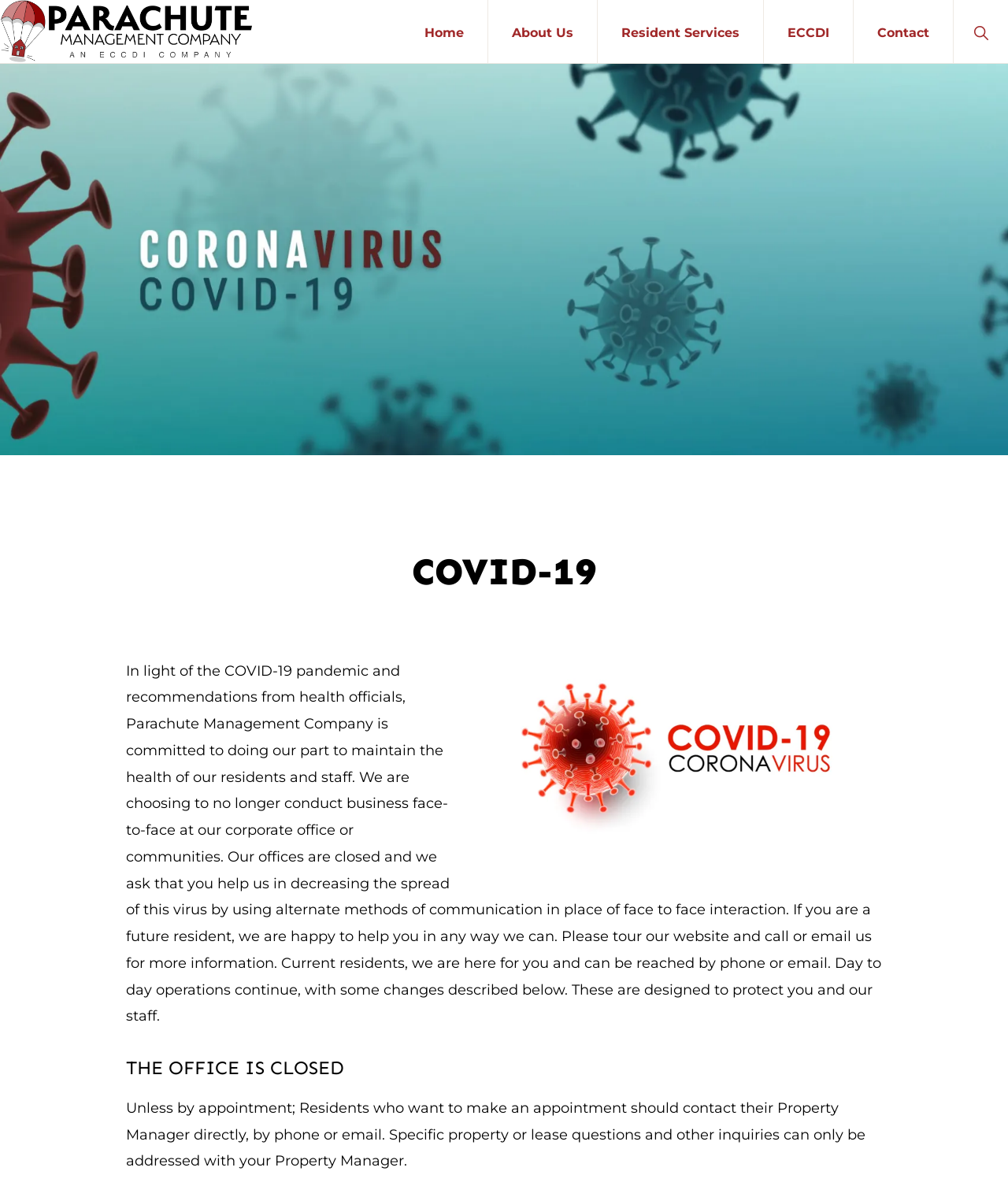What has happened to Resident Services?
Refer to the image and provide a one-word or short phrase answer.

Handled by Remnant Management